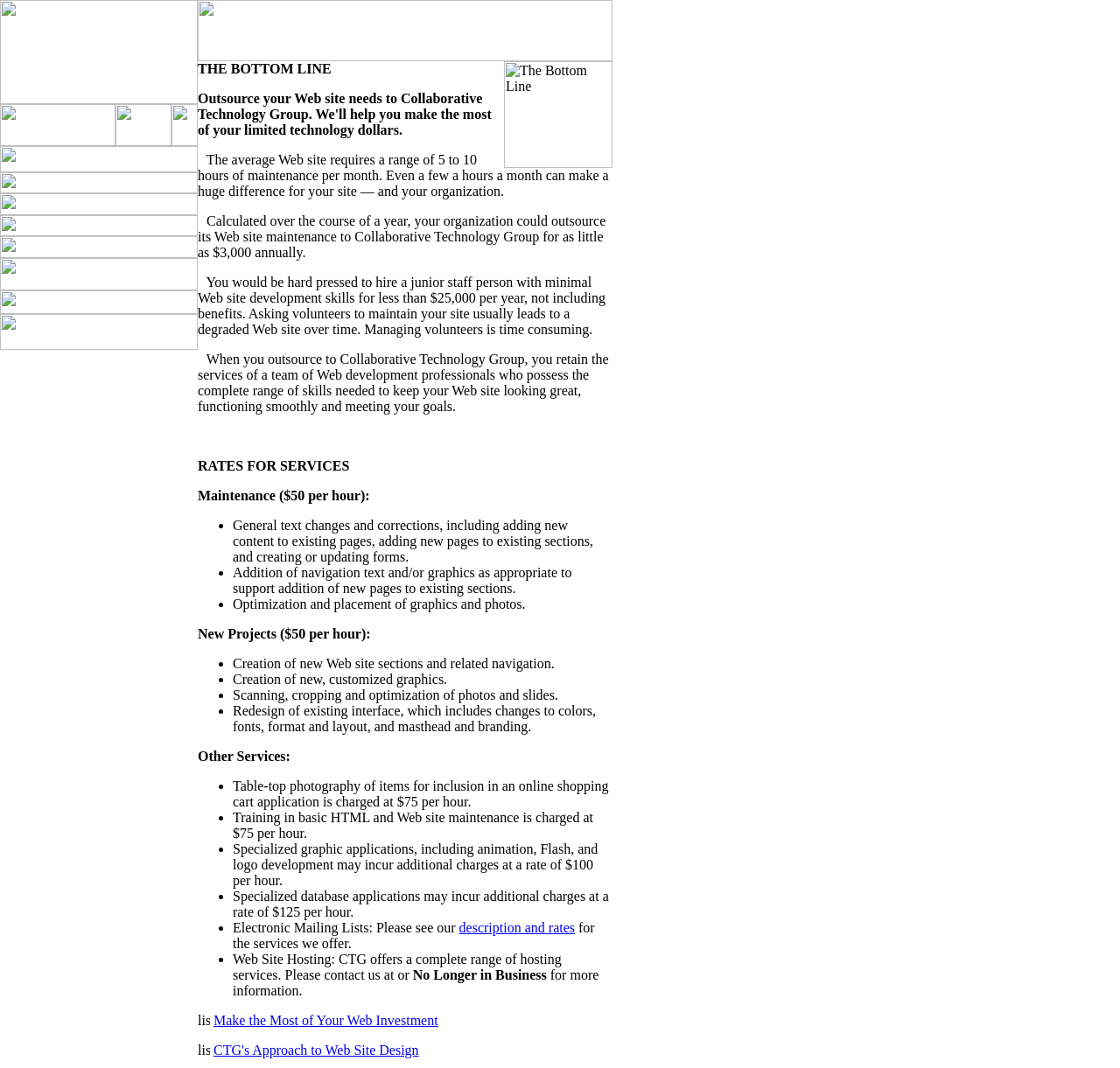What is the purpose of outsourcing website maintenance?
Look at the image and answer the question using a single word or phrase.

To retain a team of web development professionals